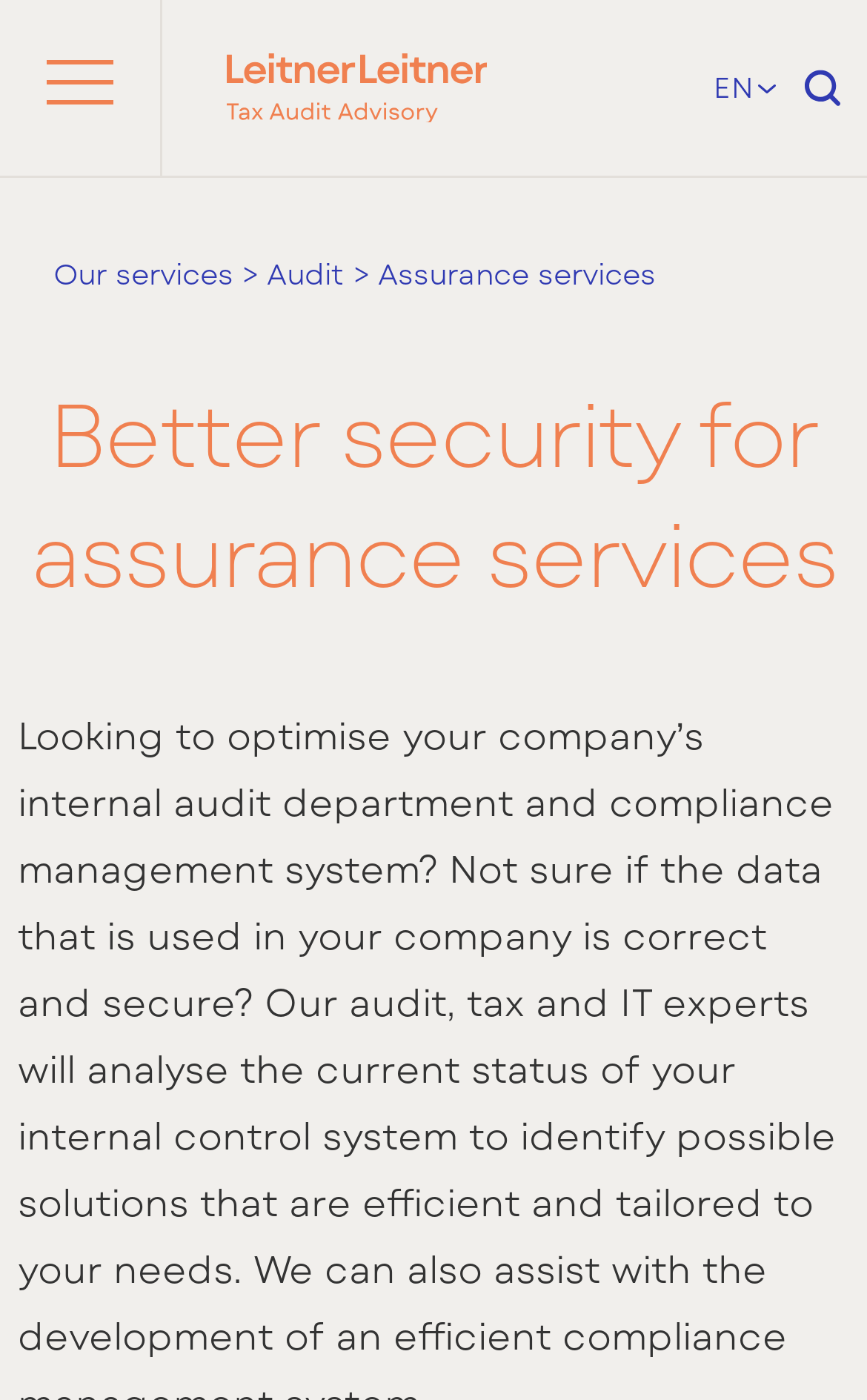Identify the bounding box for the UI element described as: "aria-label="Menu"". The coordinates should be four float numbers between 0 and 1, i.e., [left, top, right, bottom].

[0.028, 0.0, 0.156, 0.125]